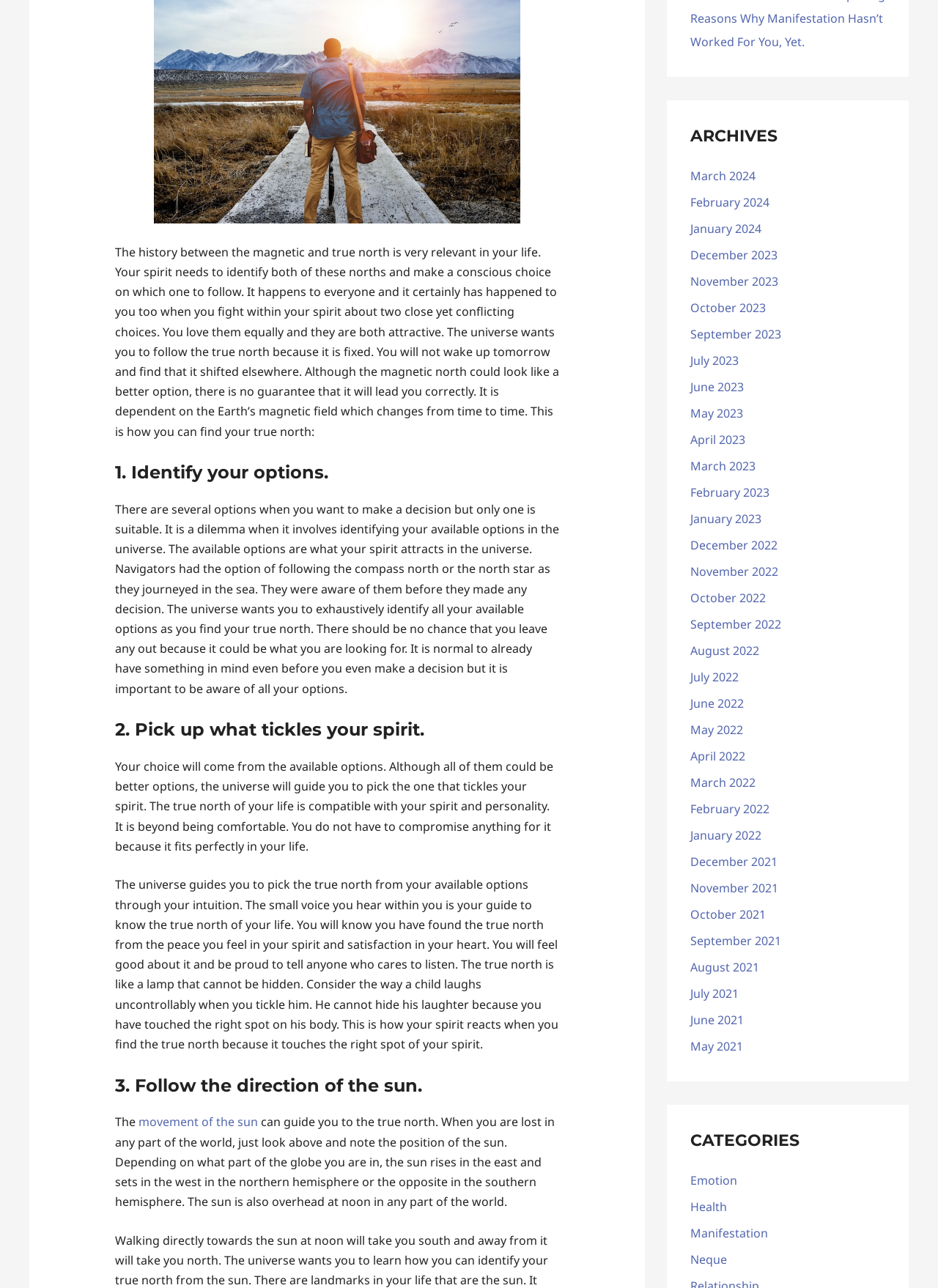Please locate the bounding box coordinates of the region I need to click to follow this instruction: "Read the article about finding true north".

[0.122, 0.189, 0.596, 0.341]